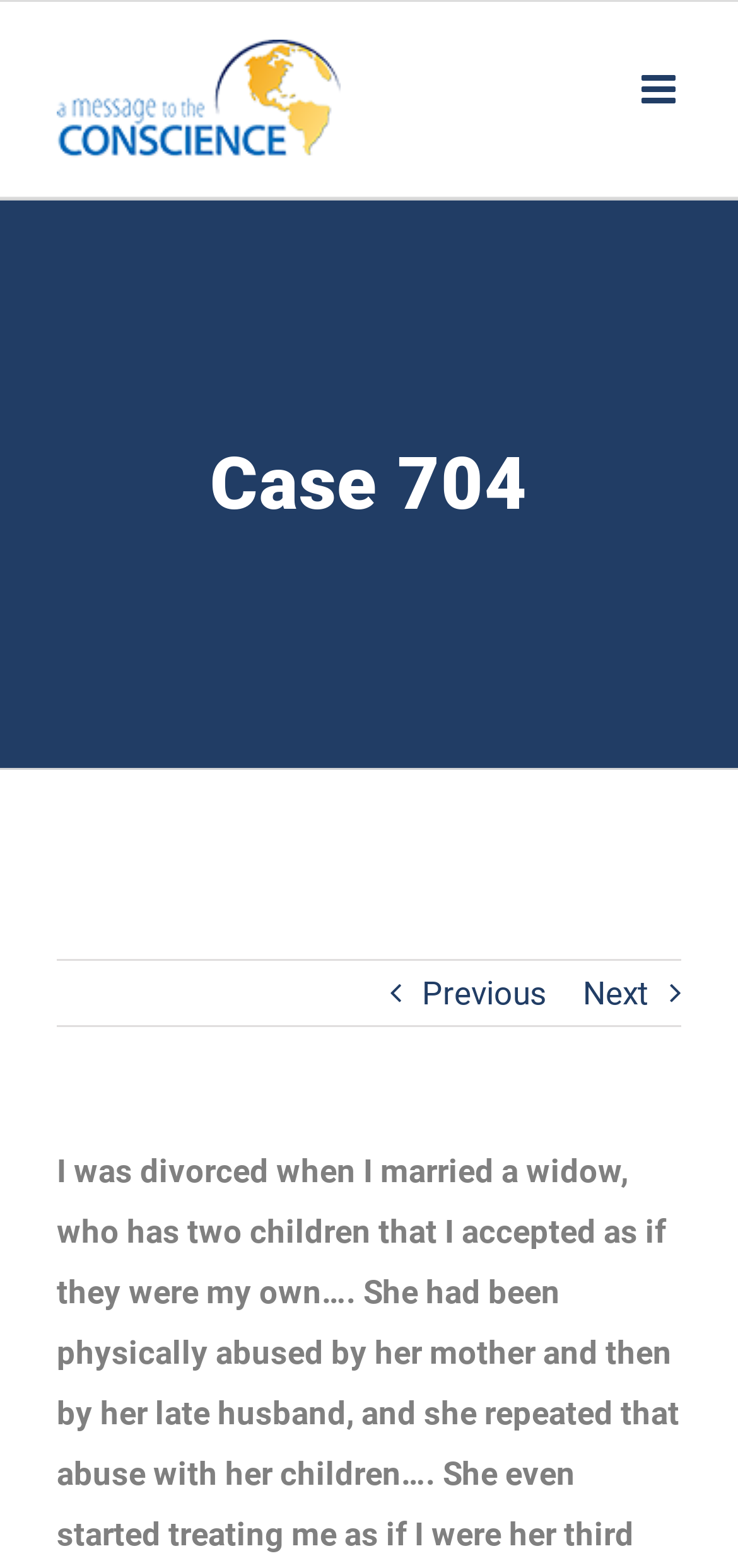What is the logo of Hermano Pablo Ministries?
Please give a detailed and elaborate answer to the question.

I found the logo by looking at the top-left corner of the webpage, where I saw a link and an image with the same bounding box coordinates, indicating that they are the same element. The OCR text and element description both say 'Hermano Pablo Ministries Logo', so I concluded that this is the logo of Hermano Pablo Ministries.